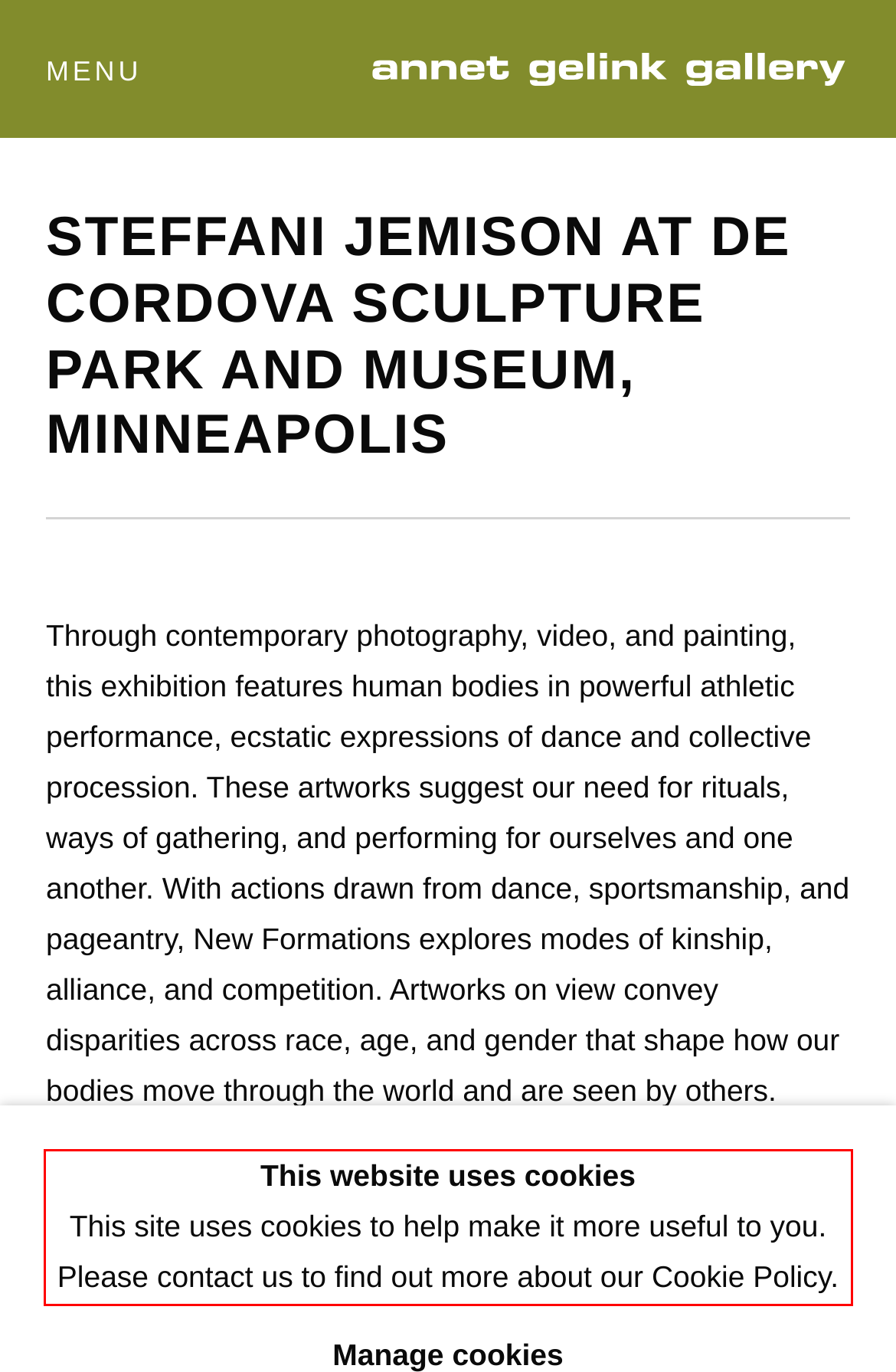You have a screenshot of a webpage with a UI element highlighted by a red bounding box. Use OCR to obtain the text within this highlighted area.

This website uses cookies This site uses cookies to help make it more useful to you. Please contact us to find out more about our Cookie Policy.